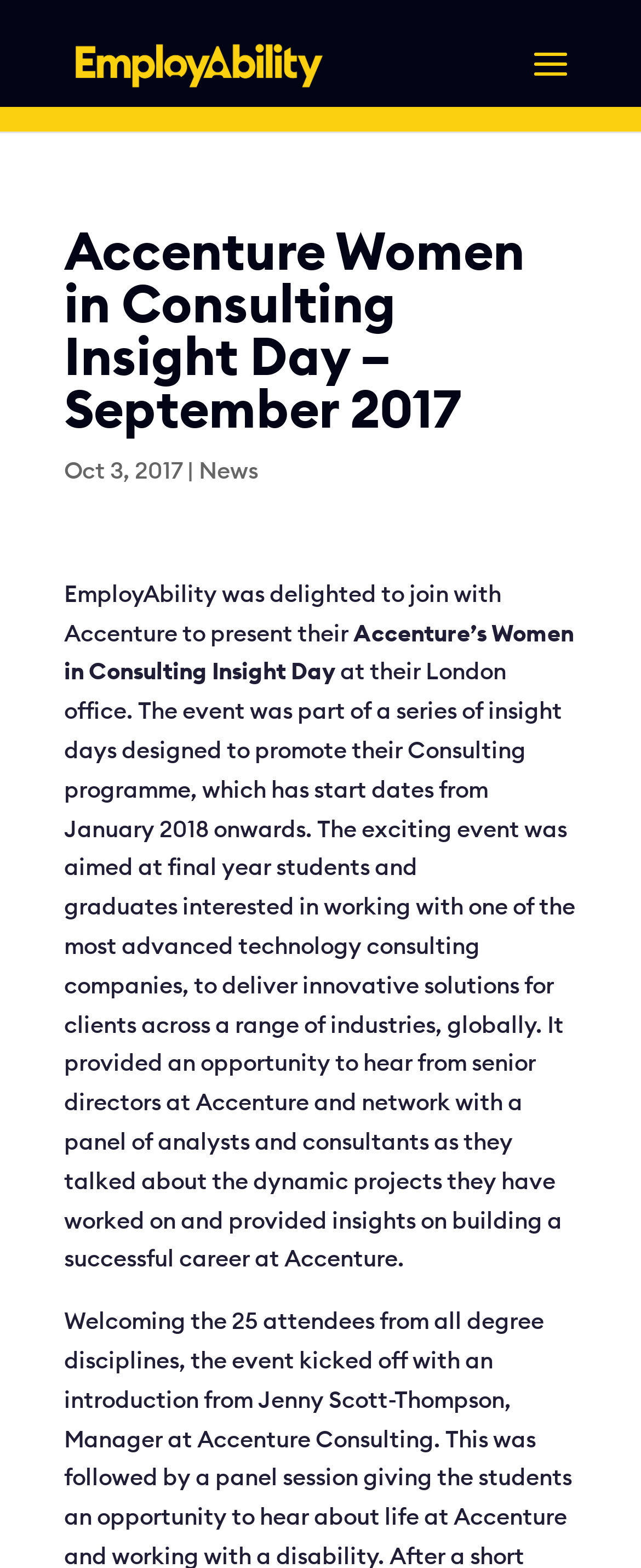From the image, can you give a detailed response to the question below:
What is the name of the event presented by Accenture?

I found the answer by looking at the heading of the webpage, which mentions 'Accenture Women in Consulting Insight Day – September 2017'. The event name is 'Accenture’s Women in Consulting Insight Day'.